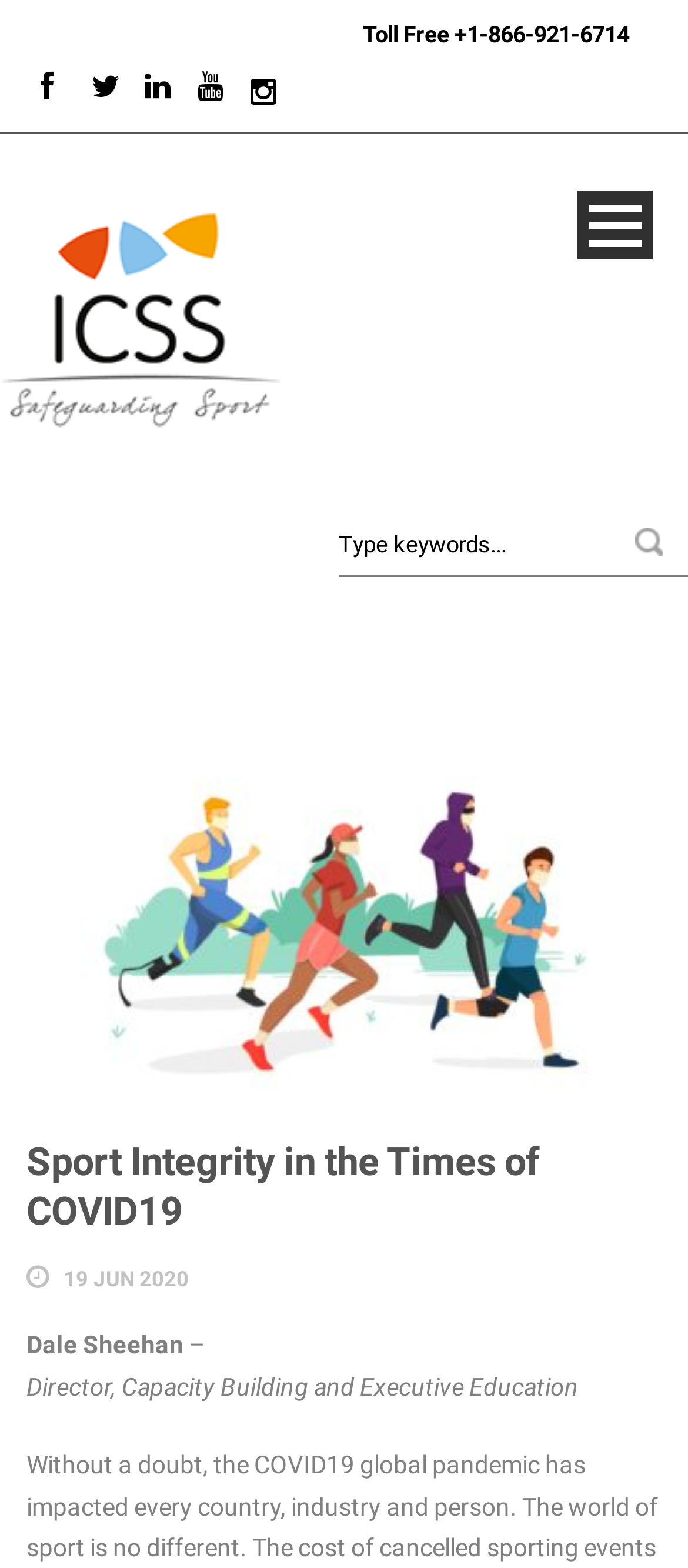Using the provided element description: "The Book of Clarence", identify the bounding box coordinates. The coordinates should be four floats between 0 and 1 in the order [left, top, right, bottom].

None